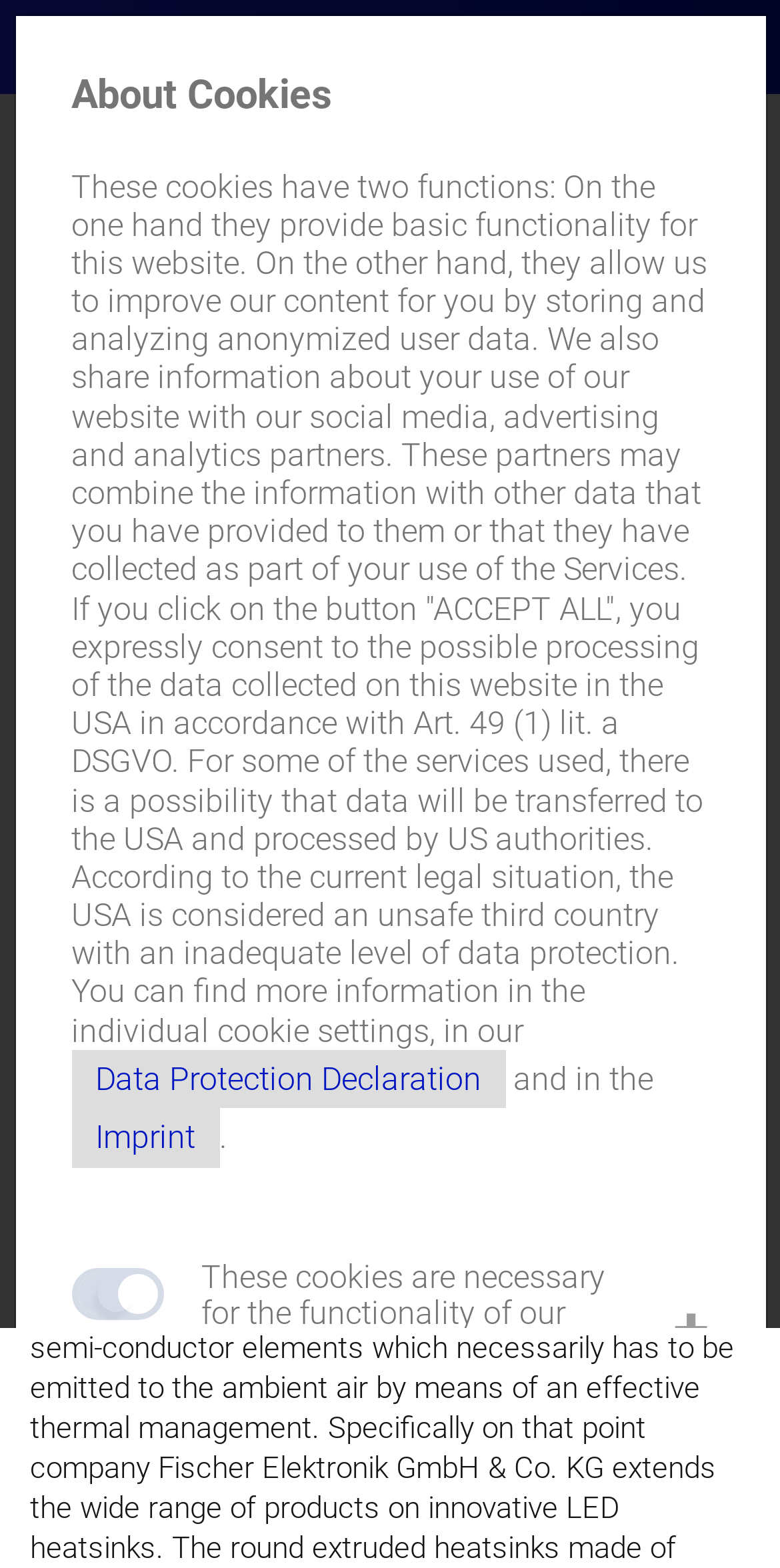Please give a short response to the question using one word or a phrase:
What is the shape of the figure on the webpage?

Rectangle